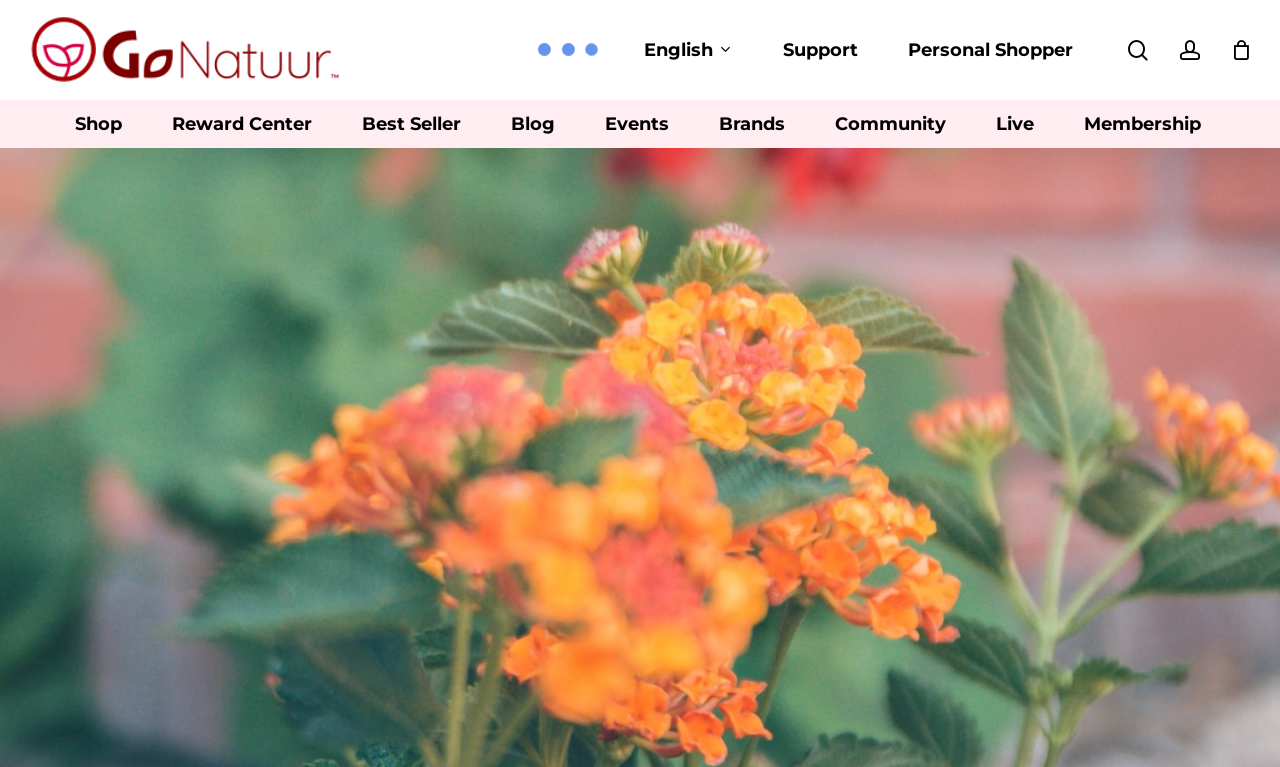What is the purpose of the textbox?
Give a detailed response to the question by analyzing the screenshot.

The textbox is located at the top-right corner of the webpage and has a placeholder text 'Search'. It is used to search for products or content on the website.